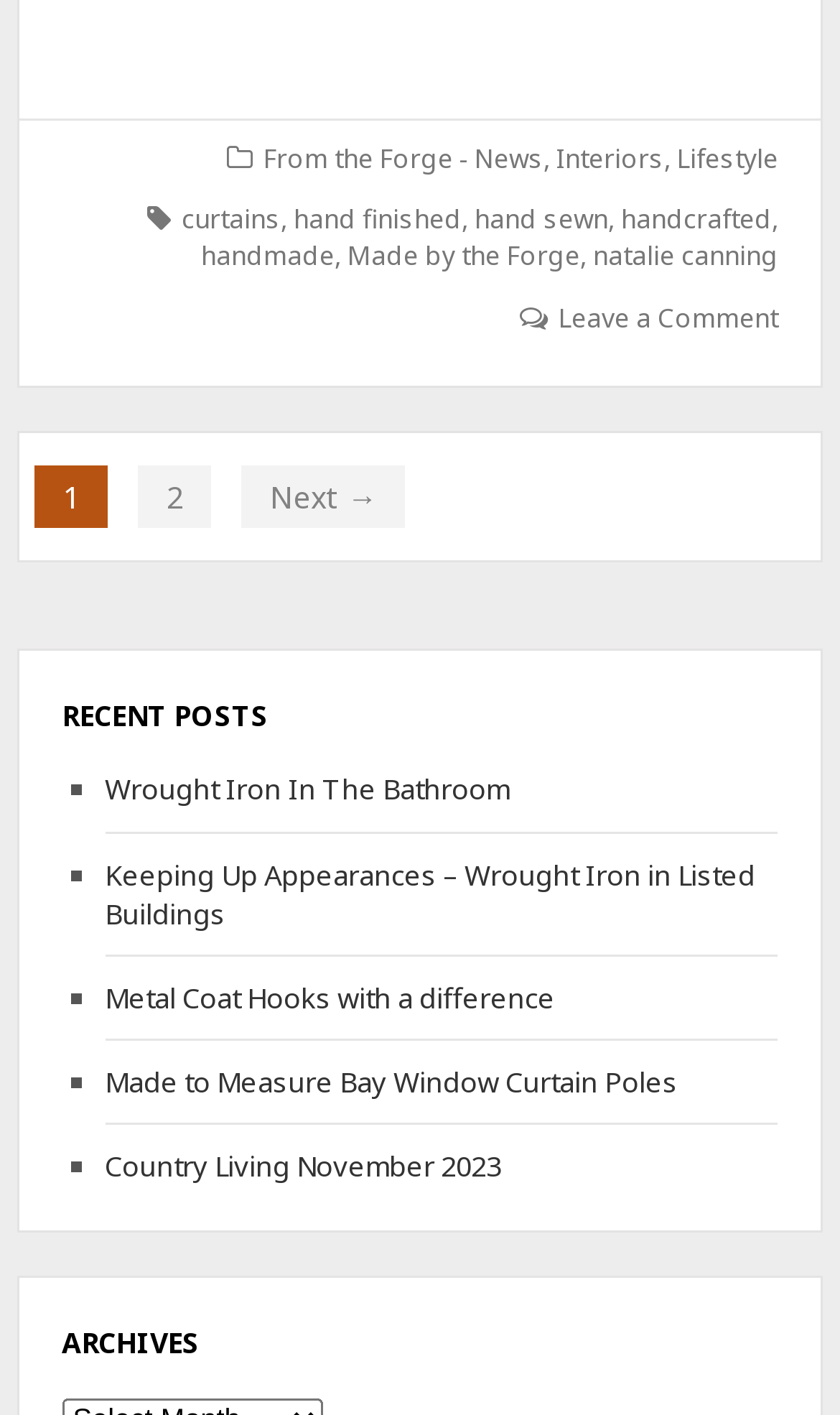For the following element description, predict the bounding box coordinates in the format (top-left x, top-left y, bottom-right x, bottom-right y). All values should be floating point numbers between 0 and 1. Description: From the Forge - News

[0.313, 0.098, 0.647, 0.124]